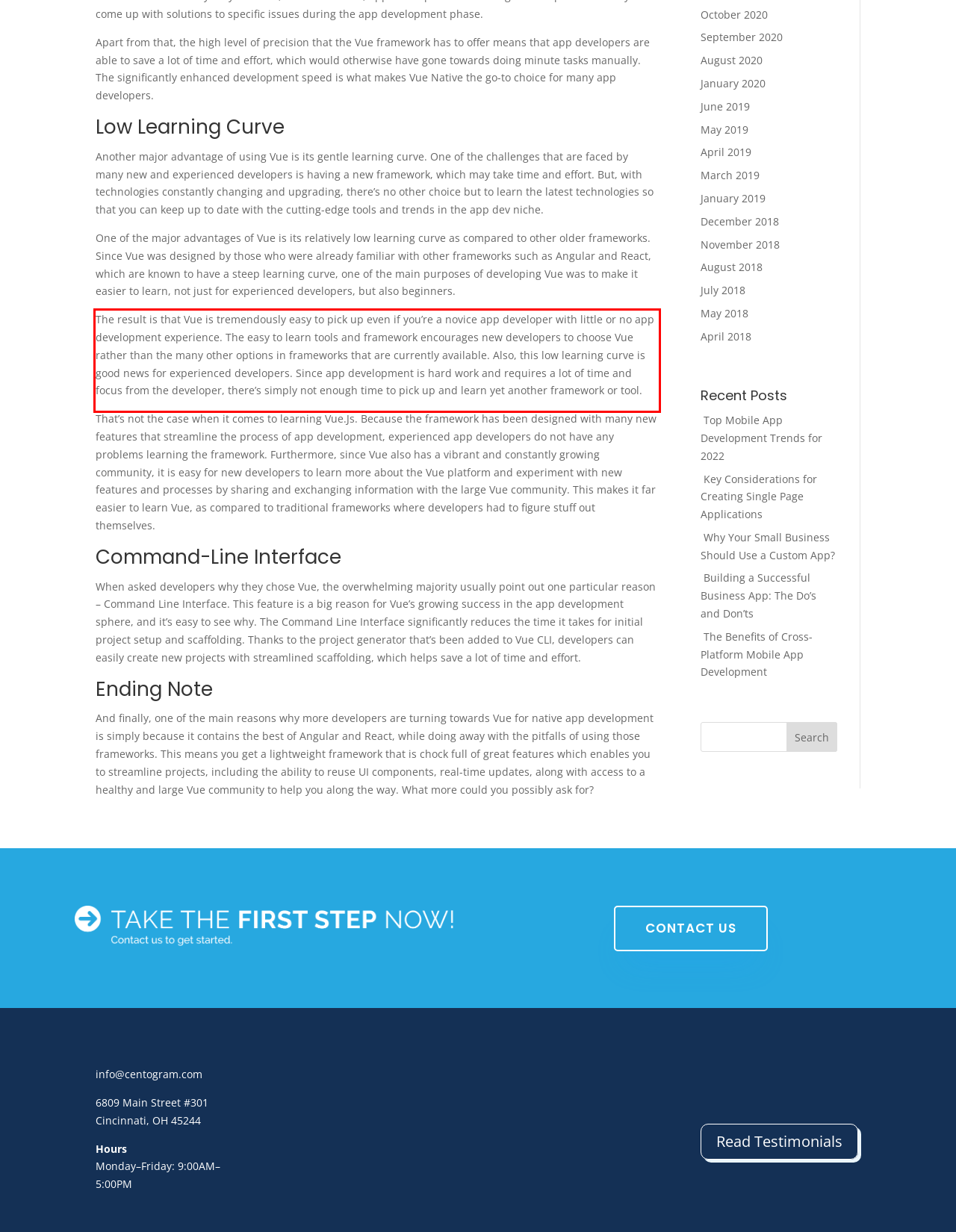Given a screenshot of a webpage, identify the red bounding box and perform OCR to recognize the text within that box.

The result is that Vue is tremendously easy to pick up even if you’re a novice app developer with little or no app development experience. The easy to learn tools and framework encourages new developers to choose Vue rather than the many other options in frameworks that are currently available. Also, this low learning curve is good news for experienced developers. Since app development is hard work and requires a lot of time and focus from the developer, there’s simply not enough time to pick up and learn yet another framework or tool.